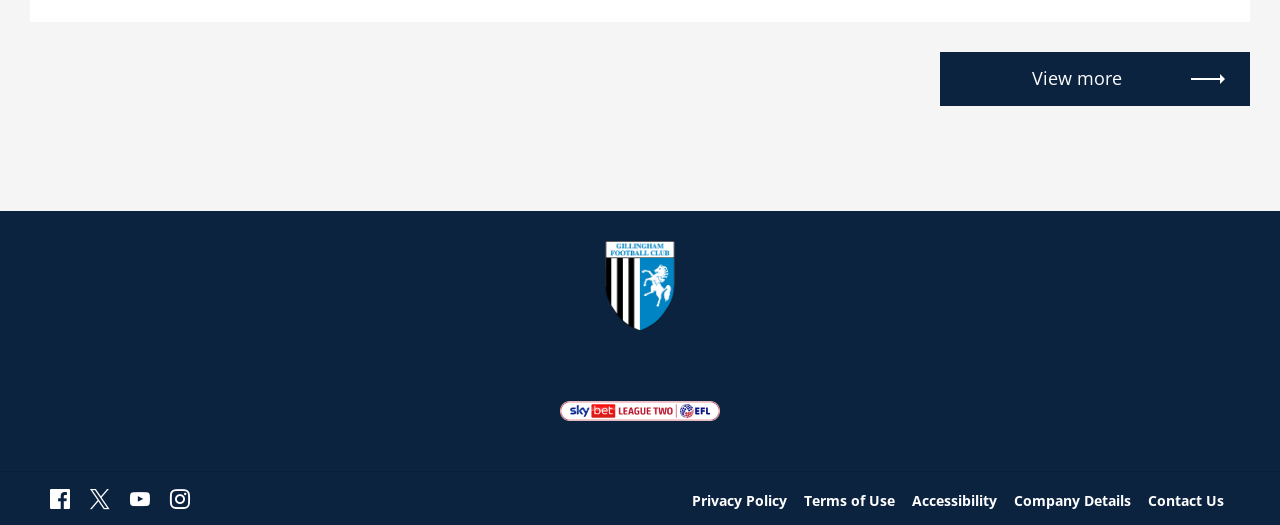Specify the bounding box coordinates of the element's region that should be clicked to achieve the following instruction: "Contact Us". The bounding box coordinates consist of four float numbers between 0 and 1, in the format [left, top, right, bottom].

[0.896, 0.933, 0.957, 0.973]